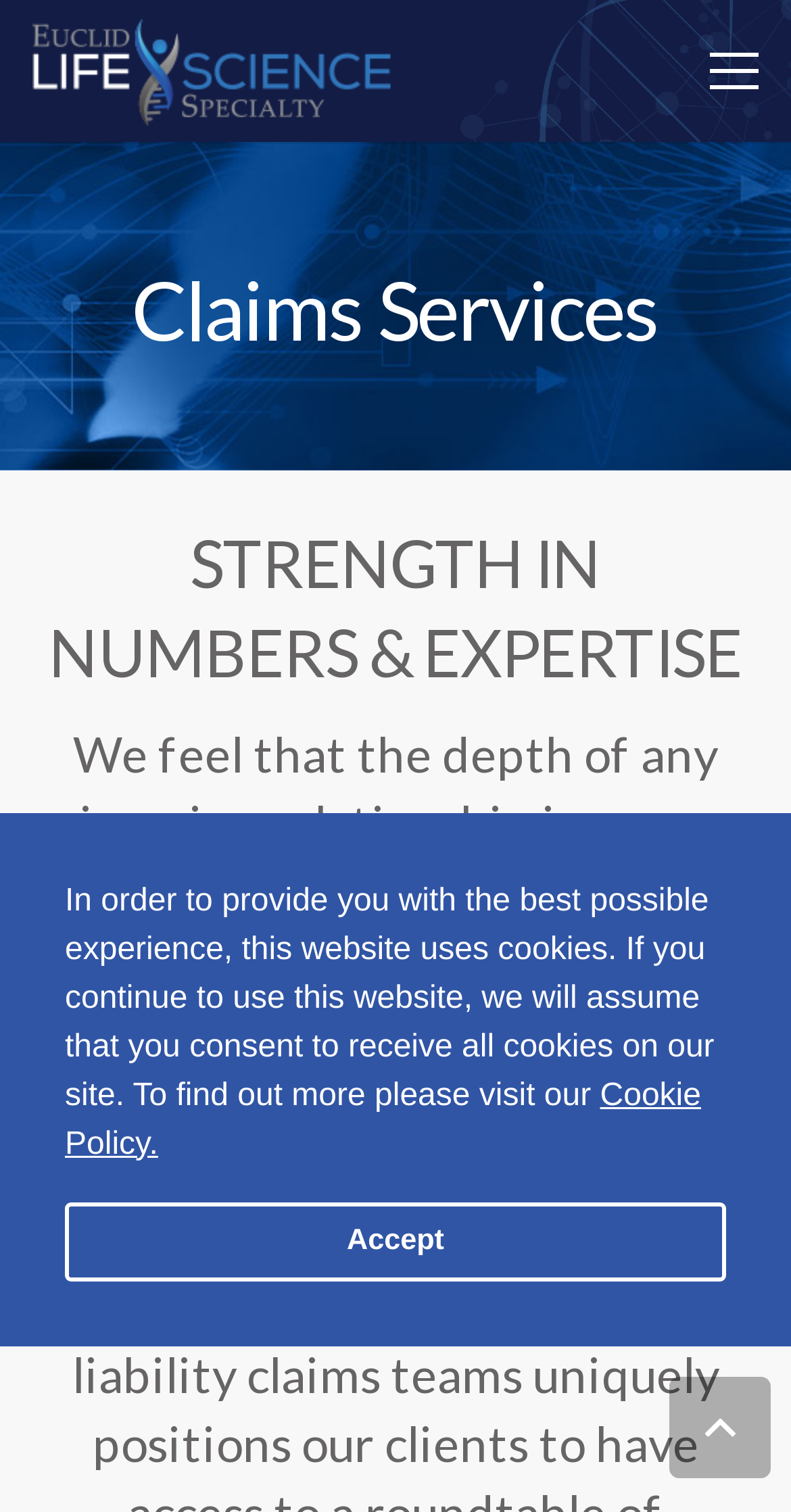Answer the question using only one word or a concise phrase: What is the function of the 'Back to top' button?

To scroll to the top